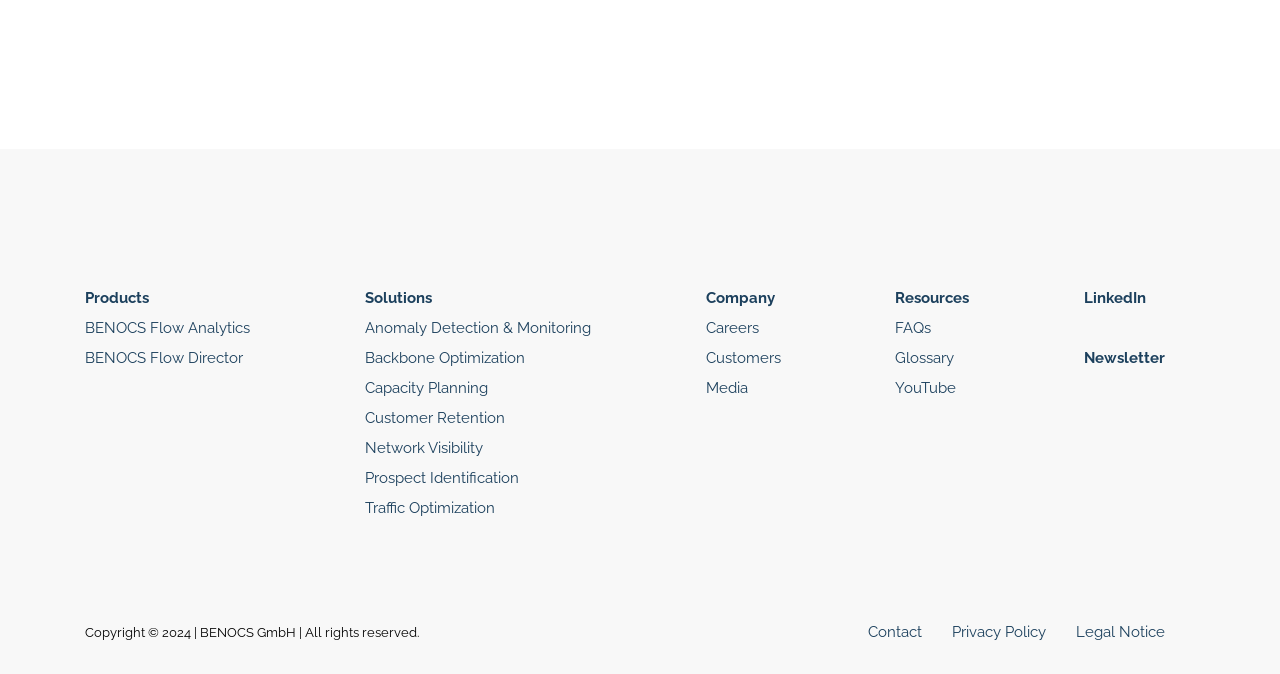Determine the bounding box coordinates for the clickable element required to fulfill the instruction: "visit Anomaly Detection & Monitoring". Provide the coordinates as four float numbers between 0 and 1, i.e., [left, top, right, bottom].

[0.273, 0.465, 0.473, 0.51]